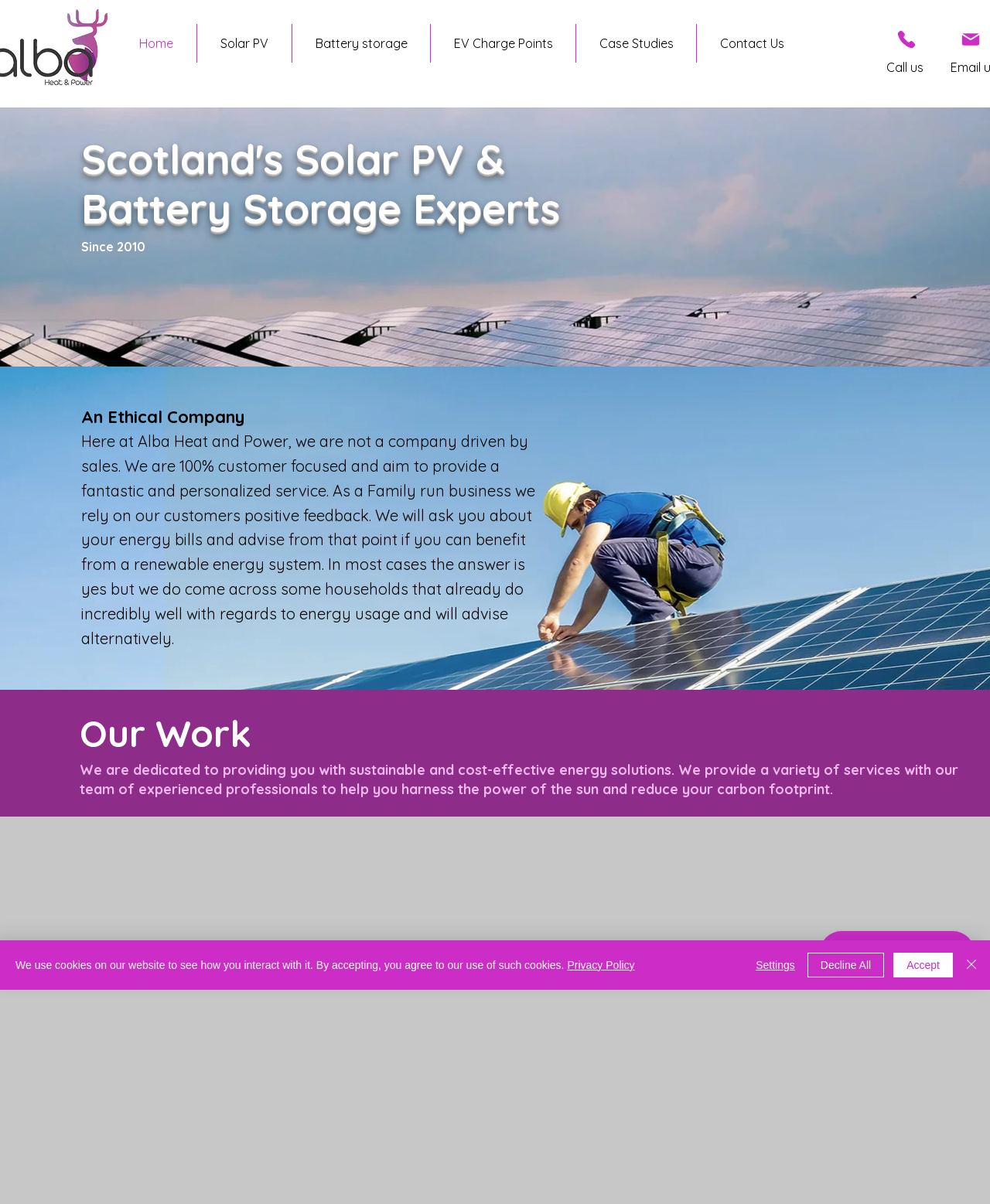Identify and provide the main heading of the webpage.

Scotland's Solar PV & Battery Storage Experts